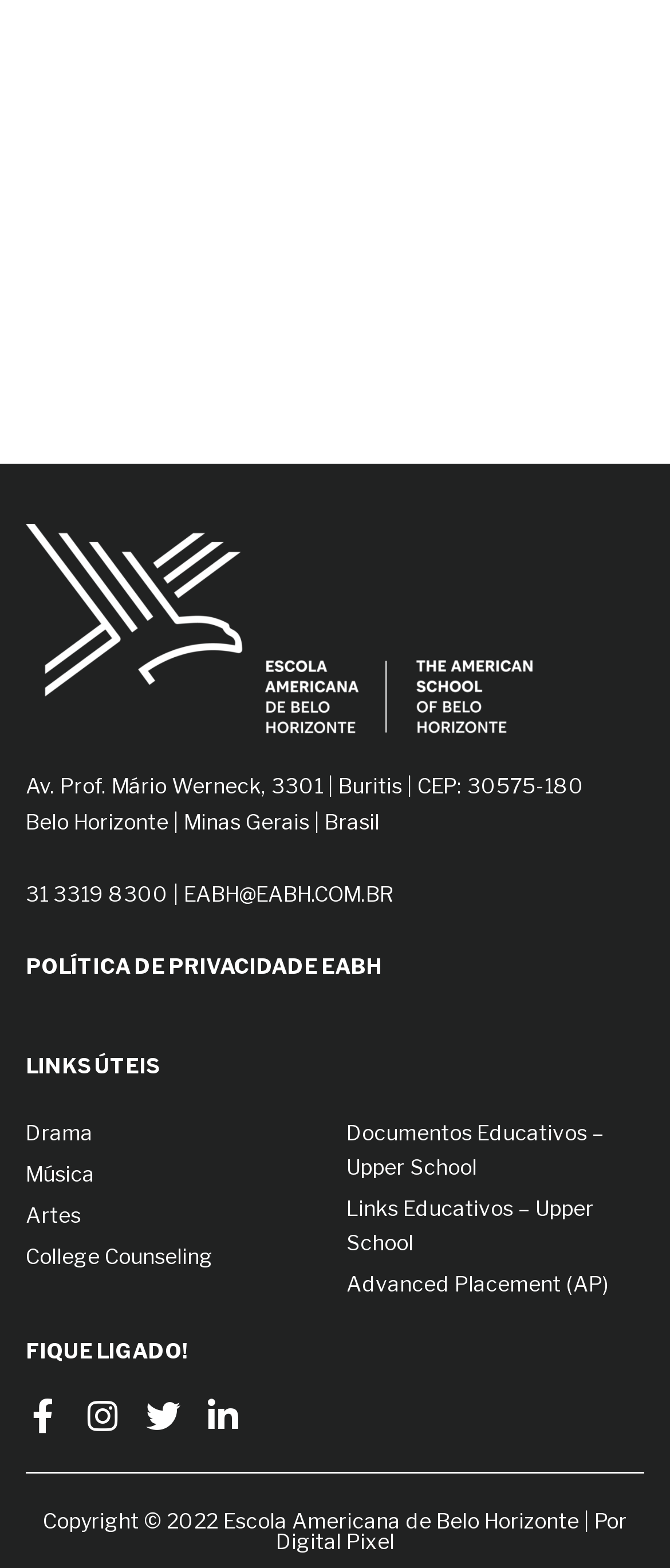What are the categories of links under 'LINKS ÚTEIS'?
Based on the screenshot, give a detailed explanation to answer the question.

The categories can be found under the 'LINKS ÚTEIS' heading, which includes links to Drama, Música, Artes, and College Counseling.